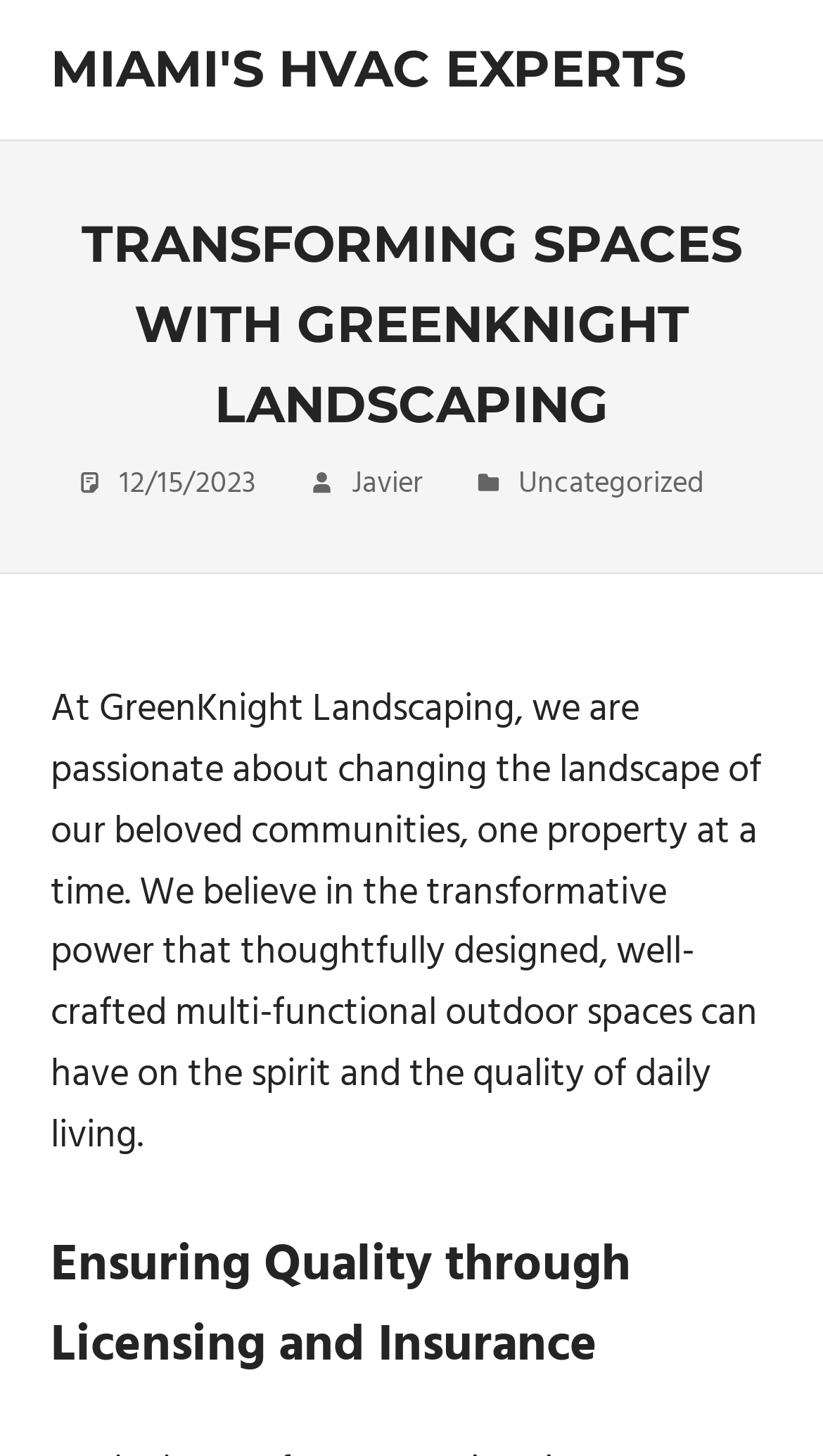What is the date mentioned on the webpage?
Kindly offer a detailed explanation using the data available in the image.

I found a link with the text '12/15/2023' on the webpage, which suggests that this is the date mentioned.